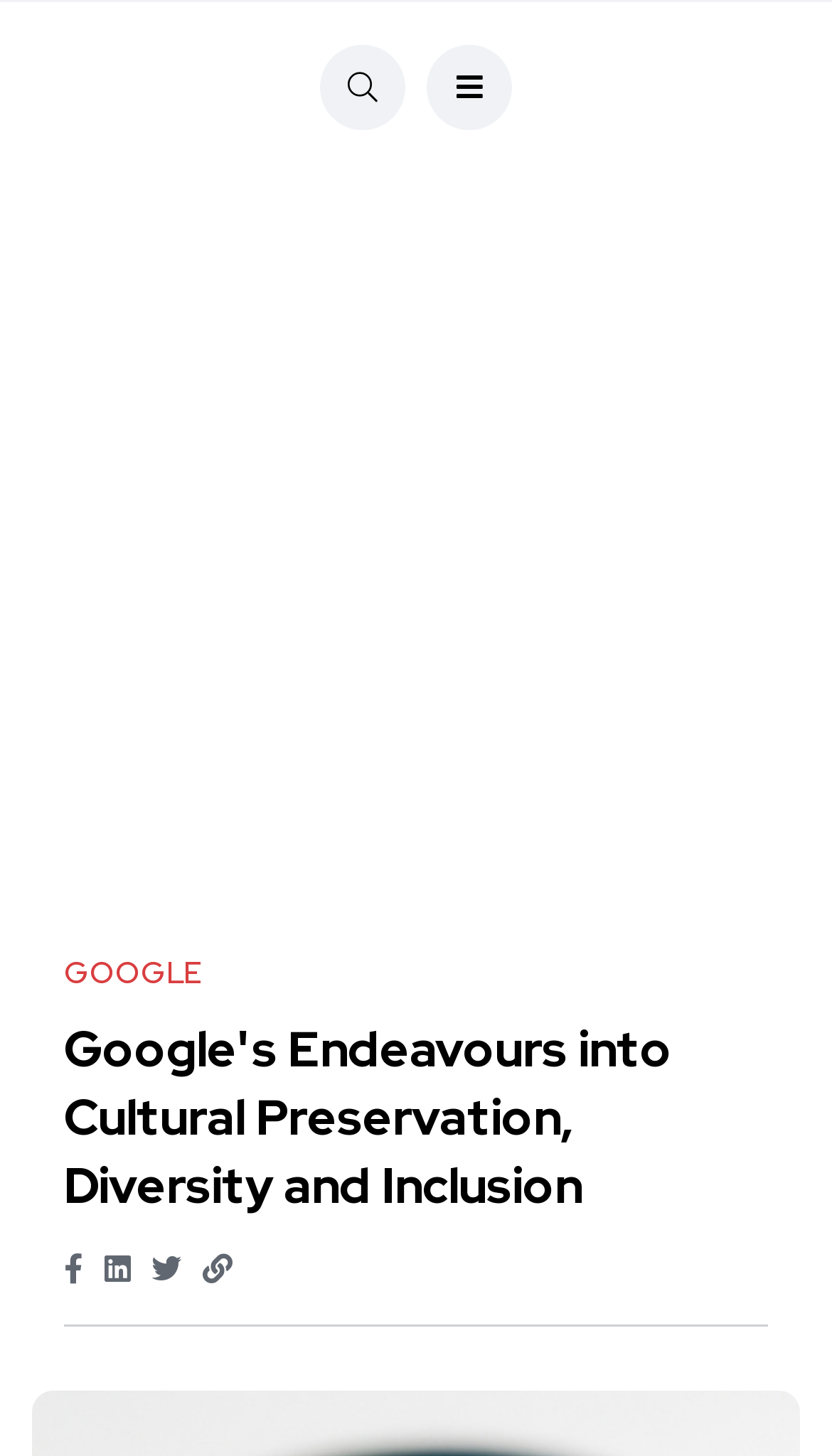How many social media links are present?
Refer to the image and give a detailed response to the question.

At the bottom of the webpage, there are four social media links represented by icons, which are '', '', '', and ''.